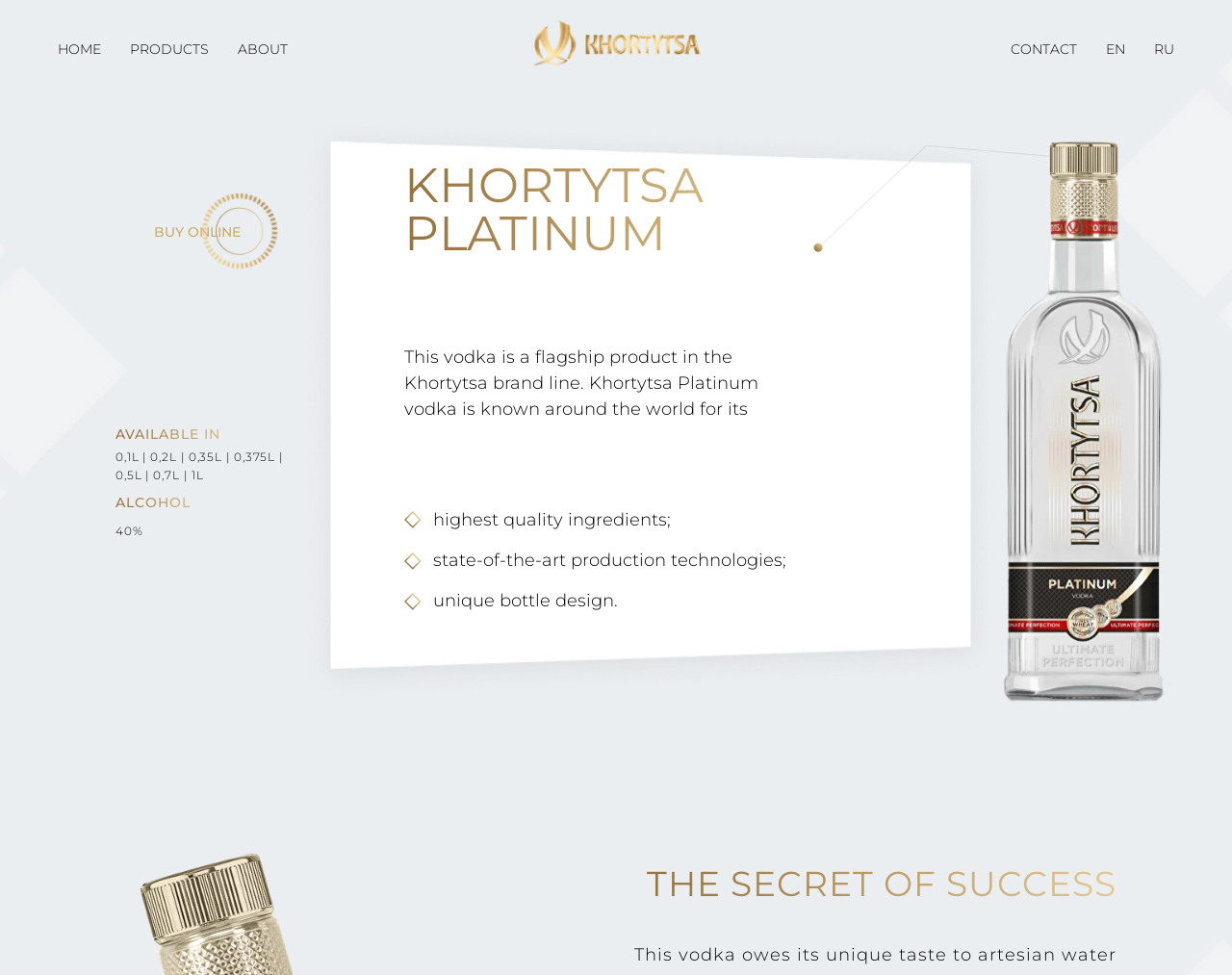Please identify the coordinates of the bounding box that should be clicked to fulfill this instruction: "Learn about the AVAILABLE IN options".

[0.094, 0.437, 0.179, 0.454]